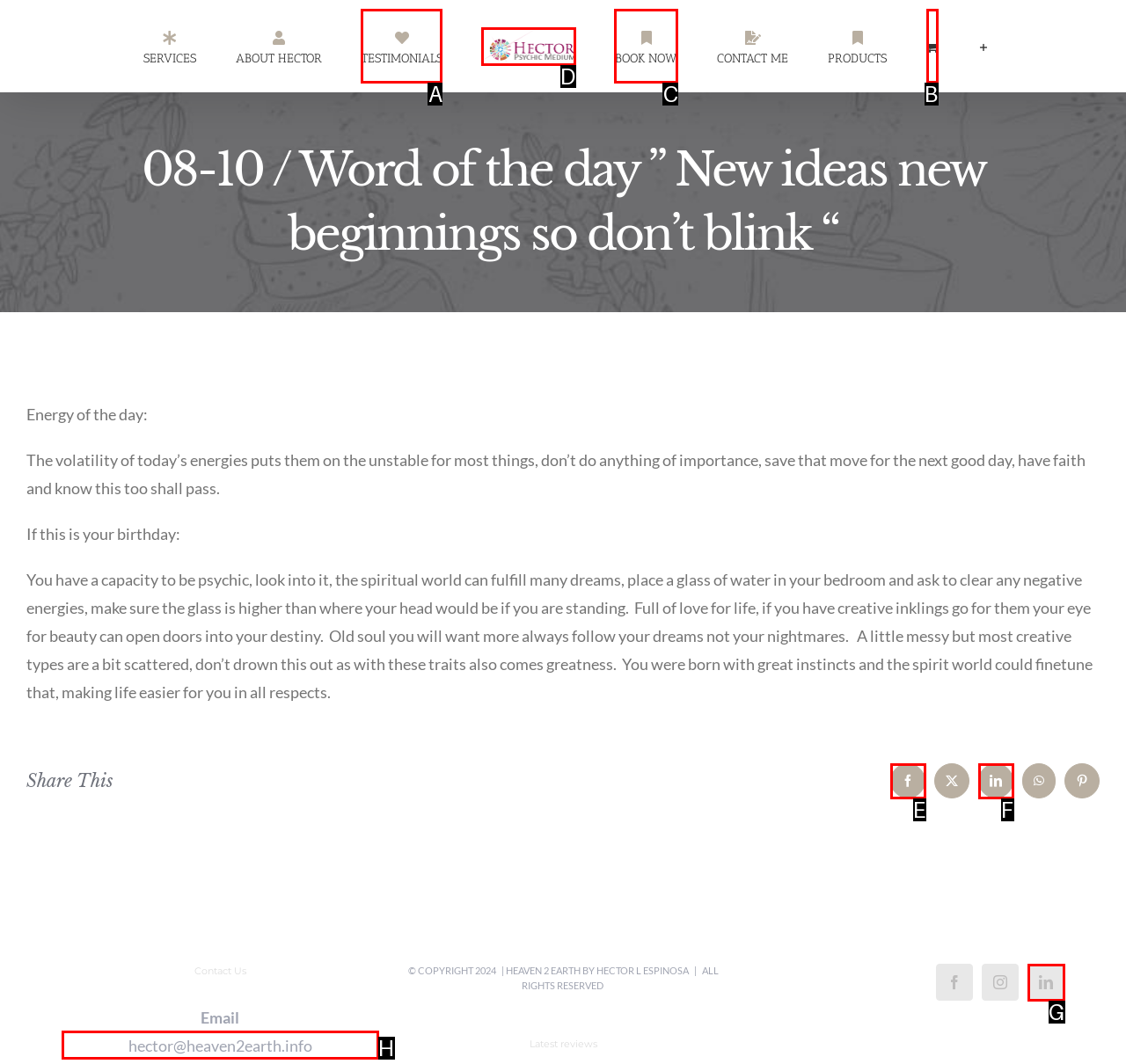From the given options, tell me which letter should be clicked to complete this task: Book an appointment
Answer with the letter only.

C